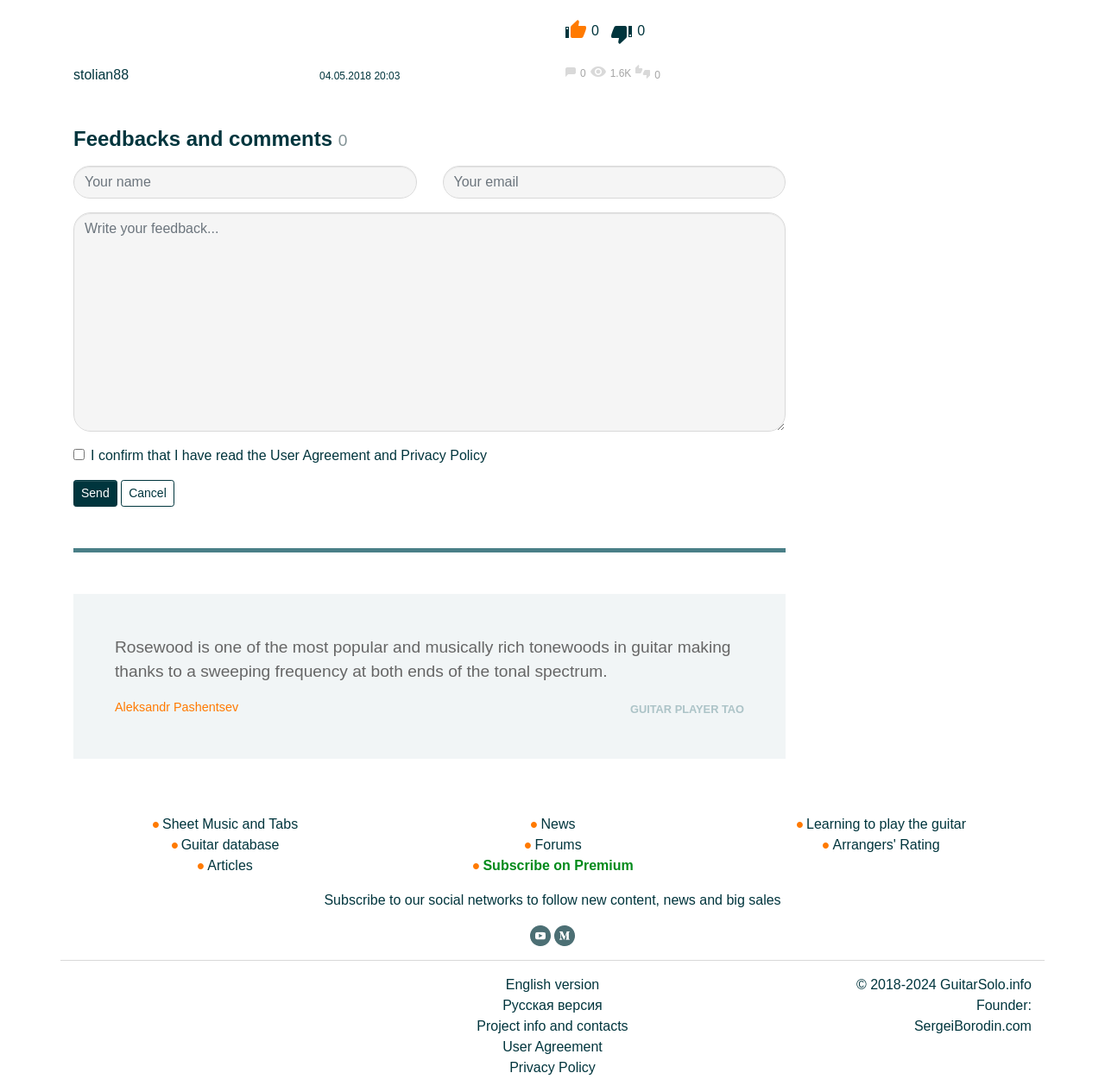Refer to the image and answer the question with as much detail as possible: What is the language of the original website?

The website contains a link to 'Русская версия', which translates to 'Russian version'. This suggests that the original language of the website is Russian, and the current page is an English translation.